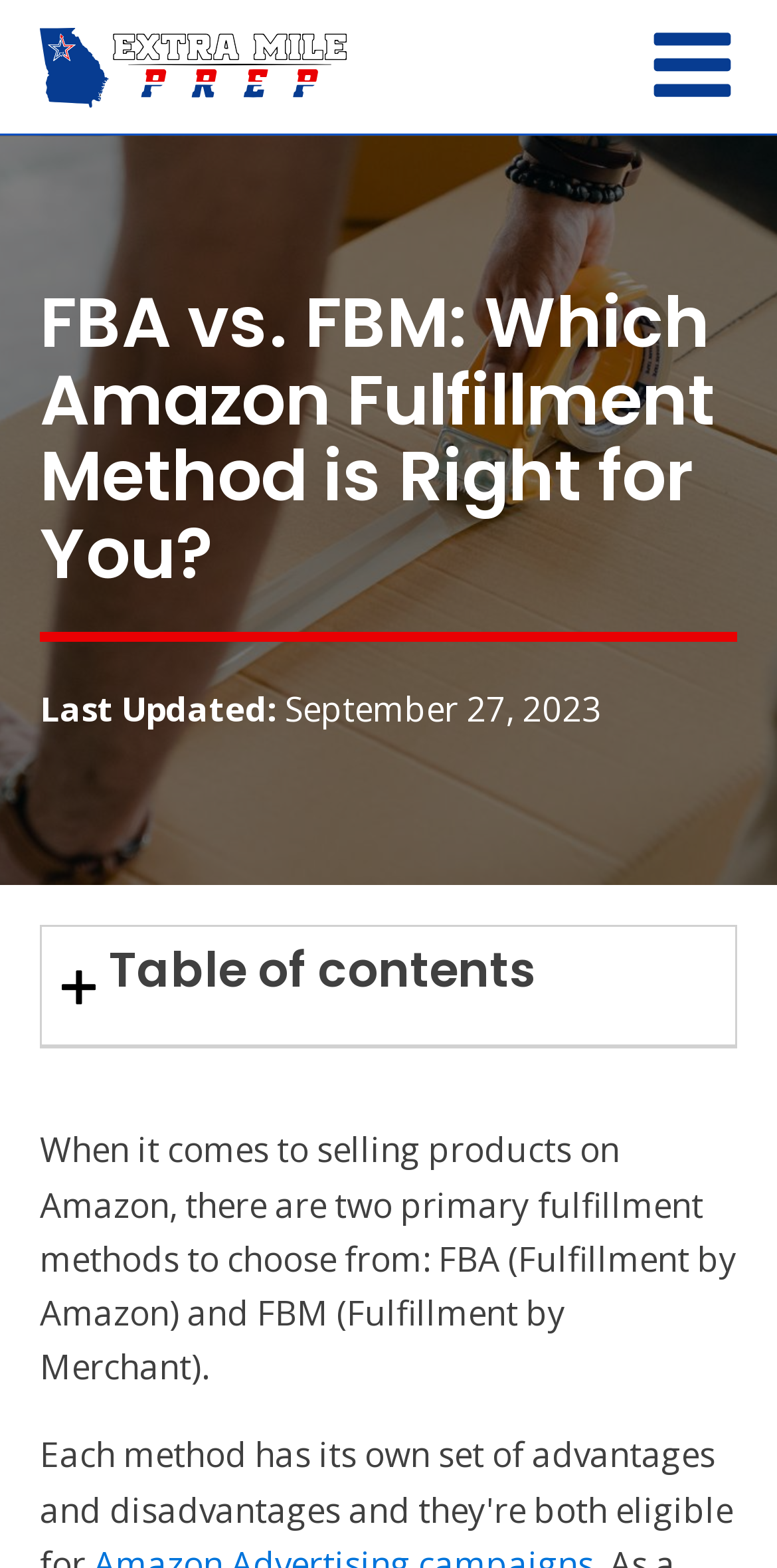What are the two primary fulfillment methods on Amazon?
Please answer the question with as much detail and depth as you can.

According to the webpage, when it comes to selling products on Amazon, there are two primary fulfillment methods to choose from, which are FBA (Fulfillment by Amazon) and FBM (Fulfillment by Merchant). This information is obtained from the paragraph starting with 'When it comes to selling products on Amazon...'.